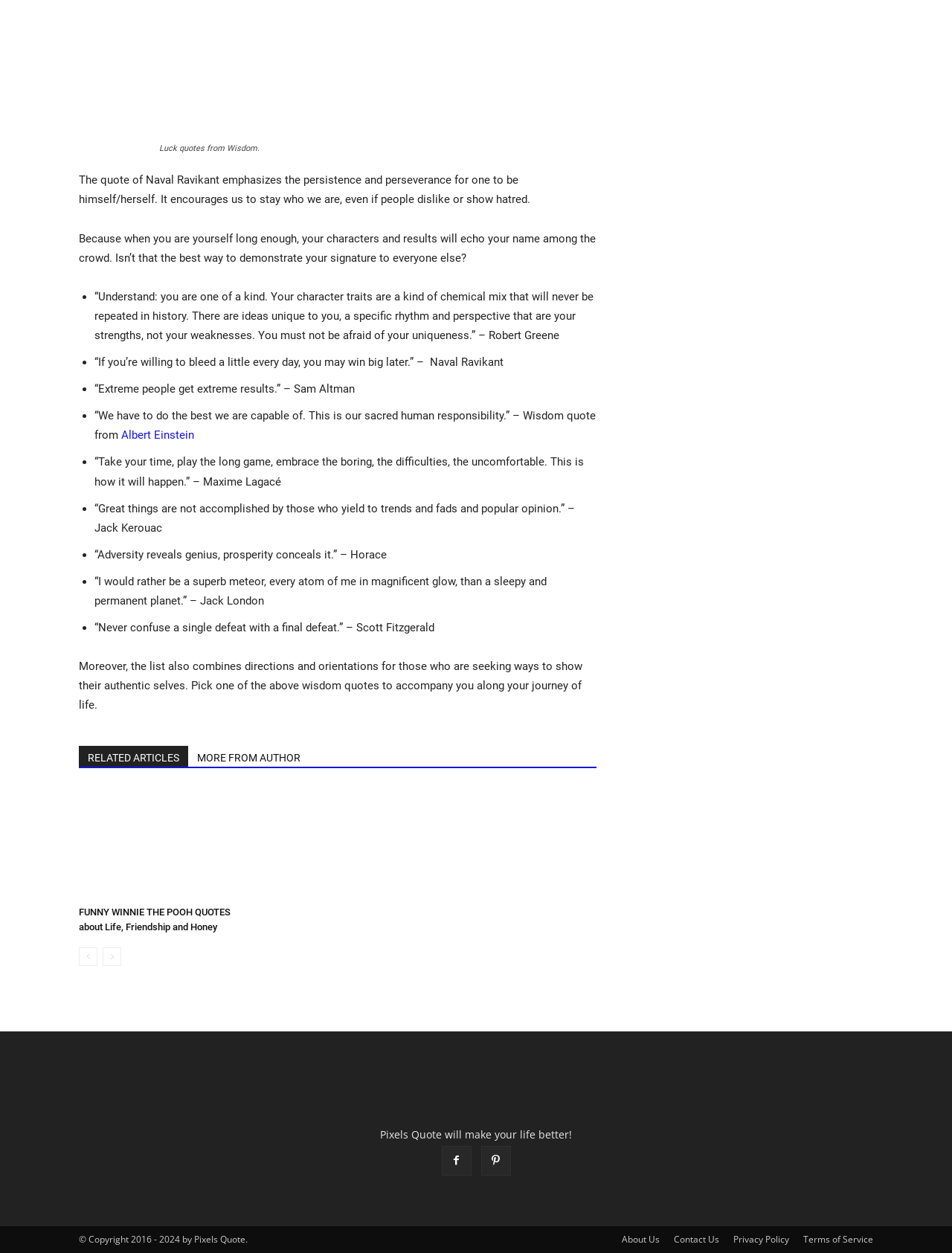Using the element description provided, determine the bounding box coordinates in the format (top-left x, top-left y, bottom-right x, bottom-right y). Ensure that all values are floating point numbers between 0 and 1. Element description: Albert Einstein

[0.127, 0.342, 0.204, 0.353]